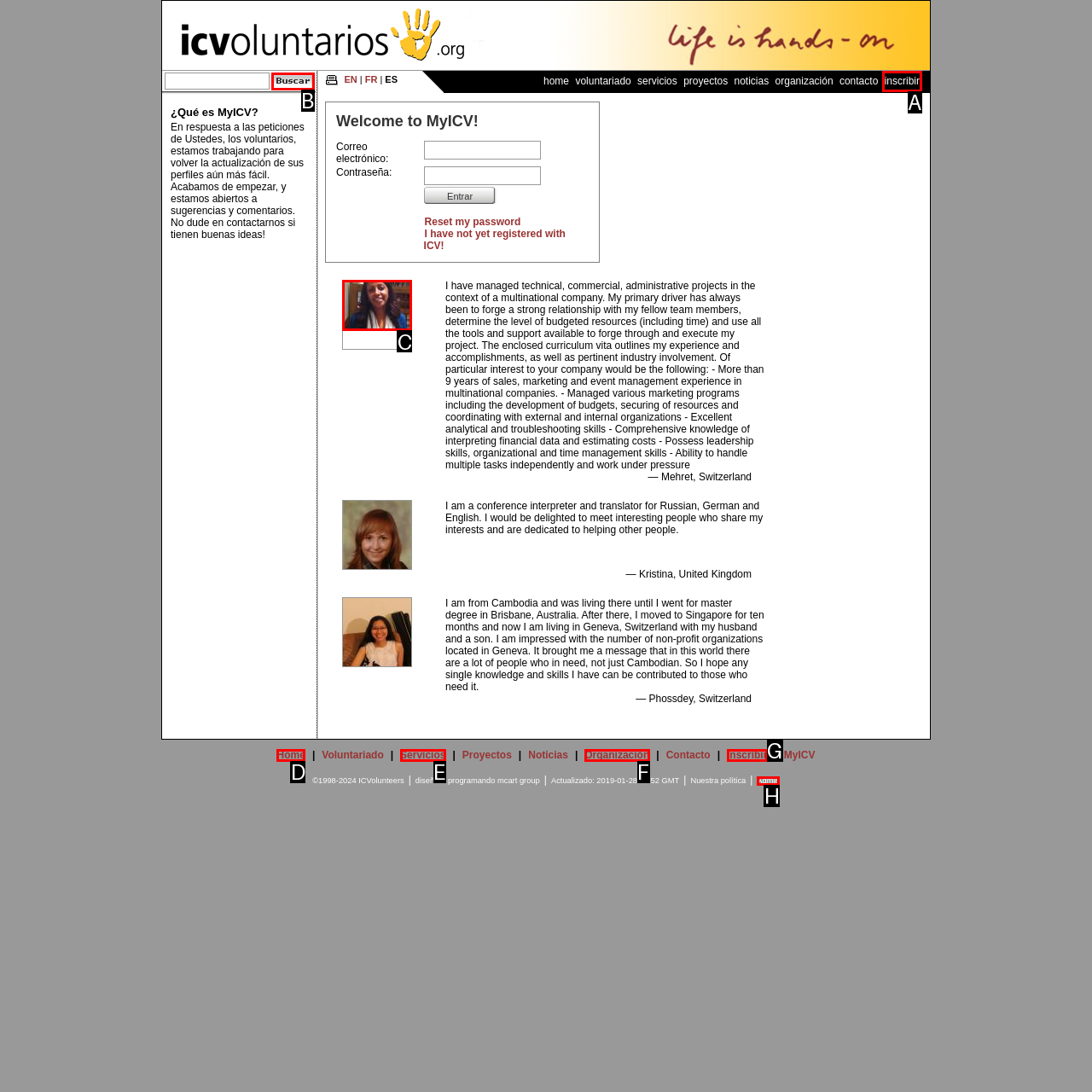Choose the UI element to click on to achieve this task: view Mehret's profile. Reply with the letter representing the selected element.

C